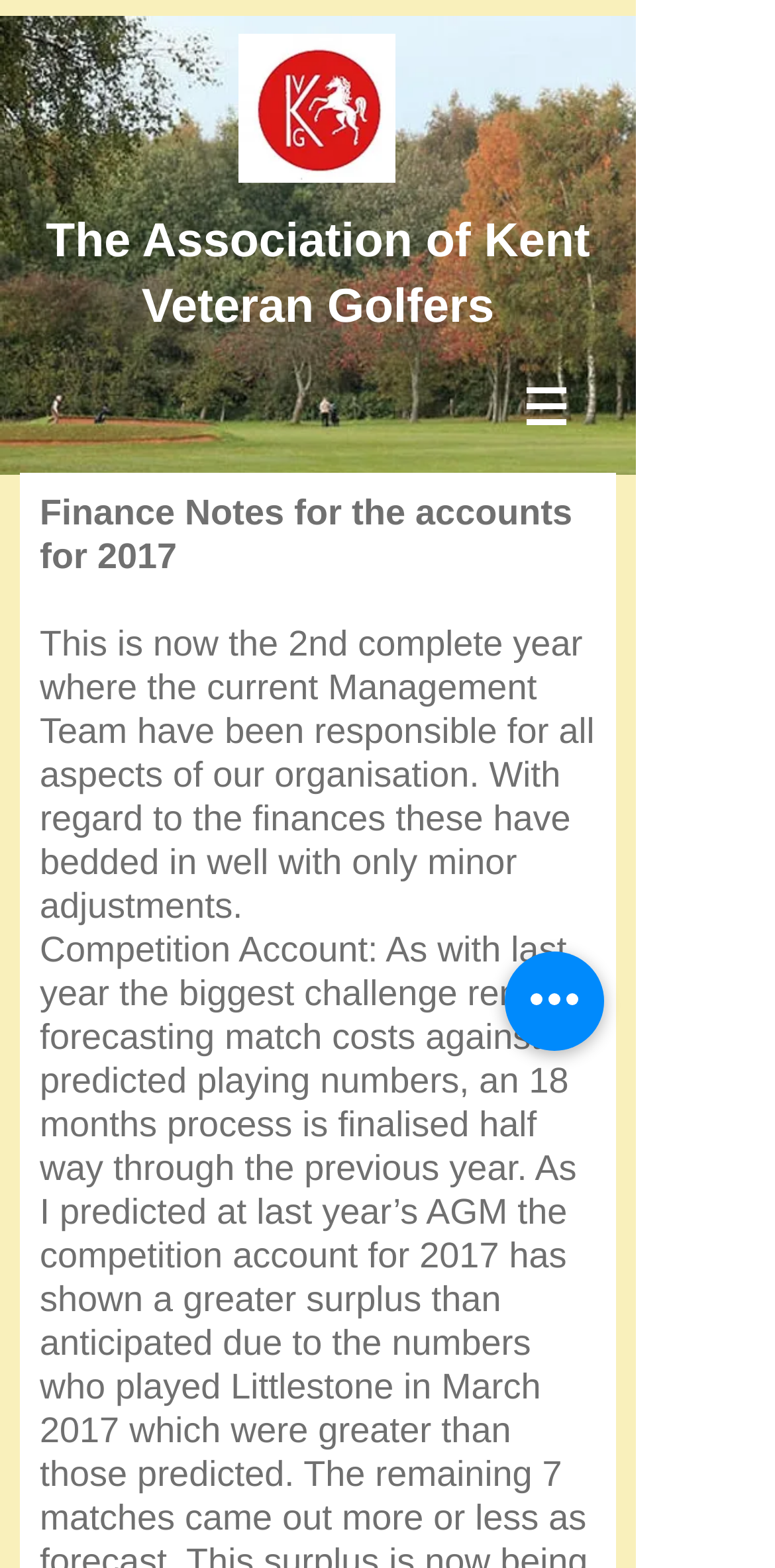Respond to the question with just a single word or phrase: 
What is the purpose of the 'Quick actions' button?

Unknown